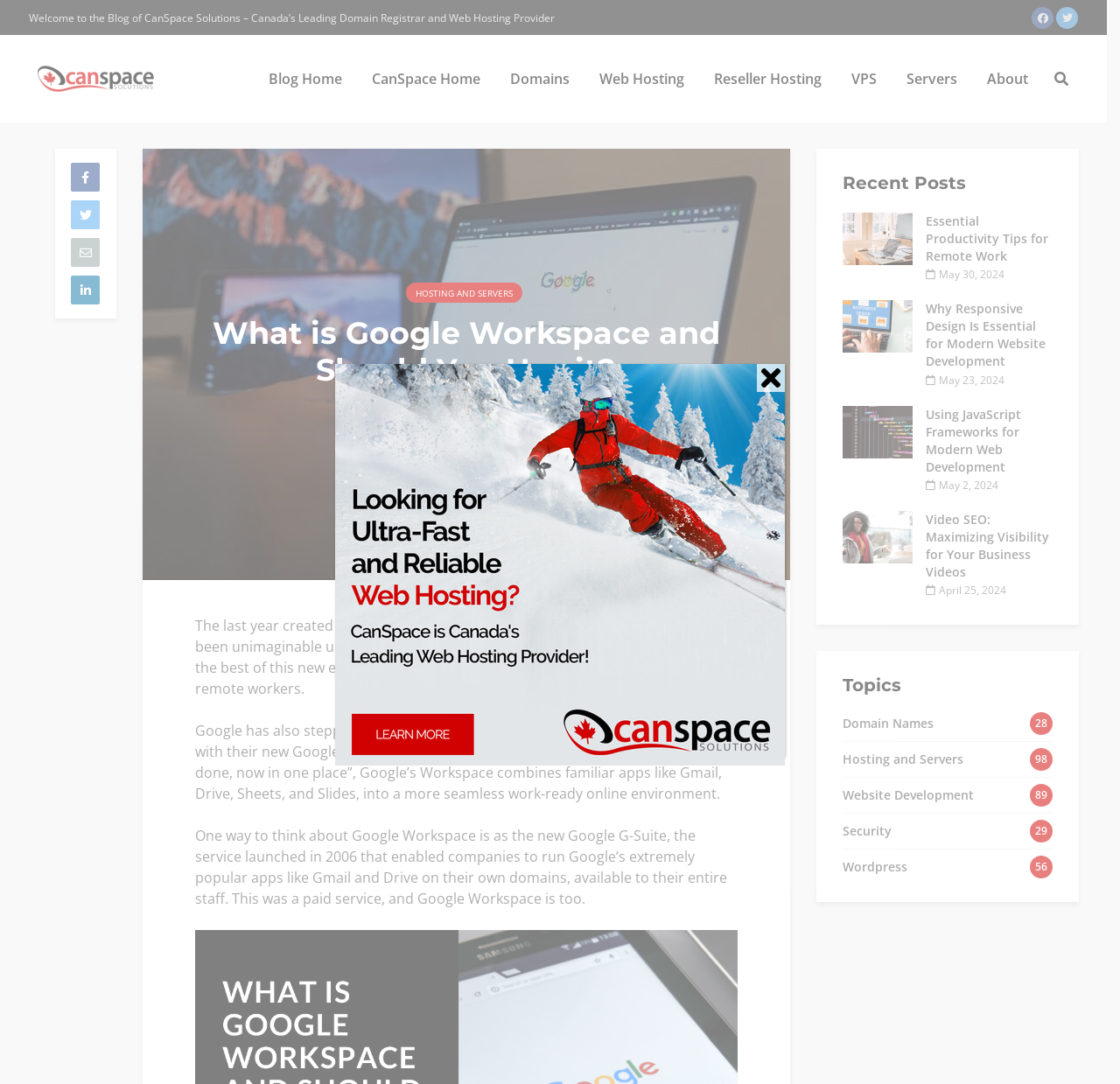Determine the bounding box coordinates of the UI element described by: "aria-label="Open Search Bar"".

None